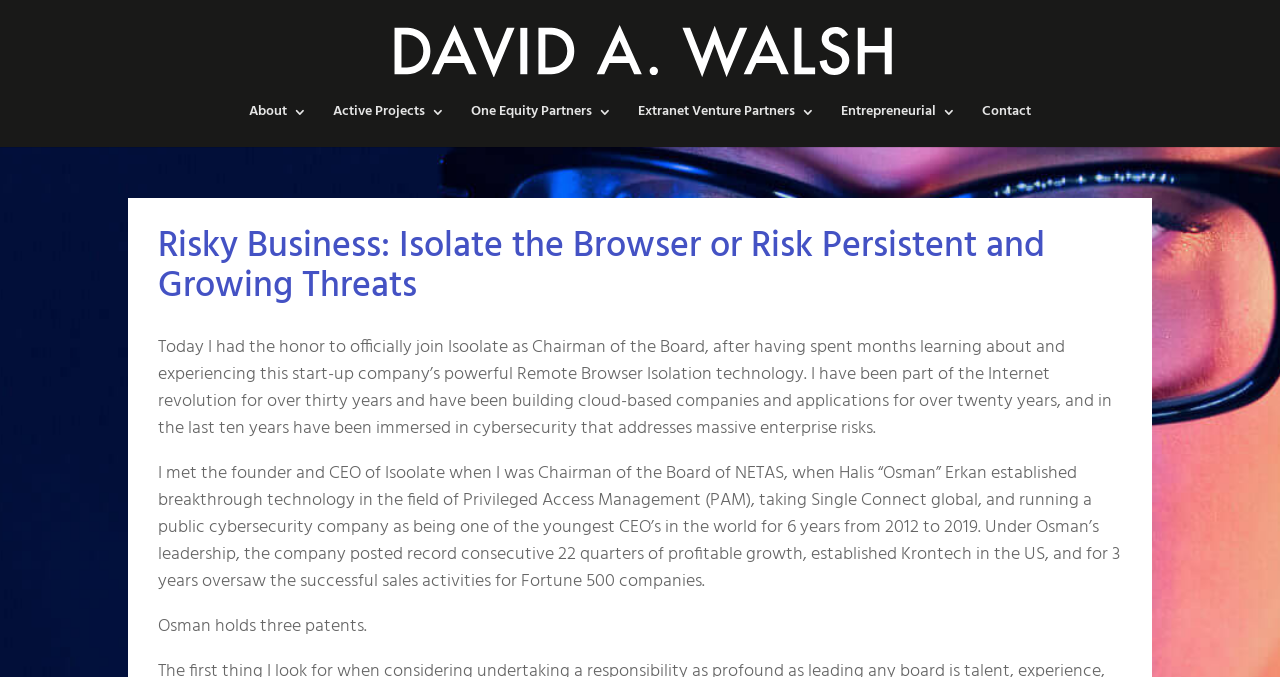How many patents does Osman hold?
Look at the image and answer the question with a single word or phrase.

Three